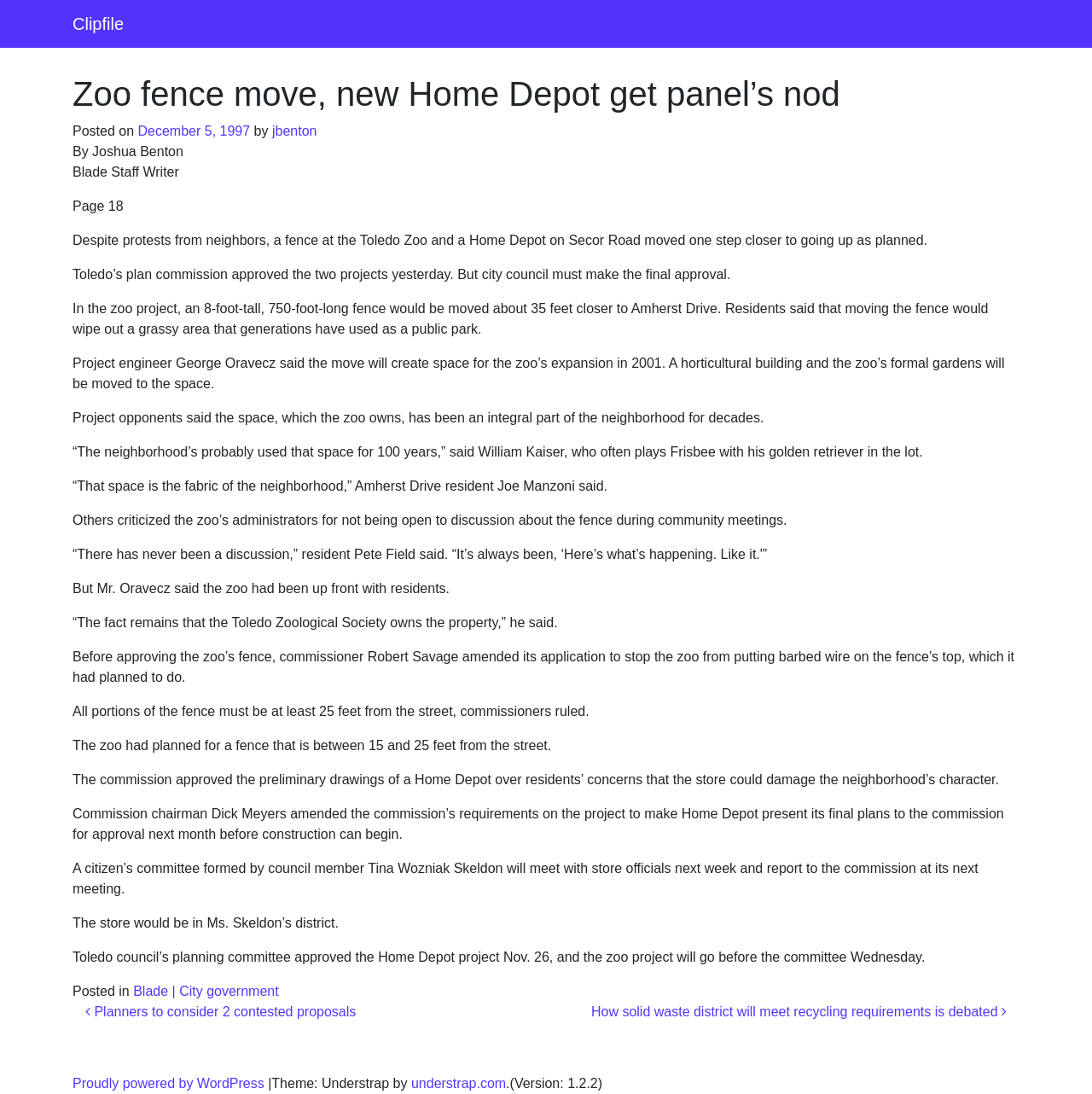What is the name of the store mentioned in the article? Examine the screenshot and reply using just one word or a brief phrase.

Home Depot